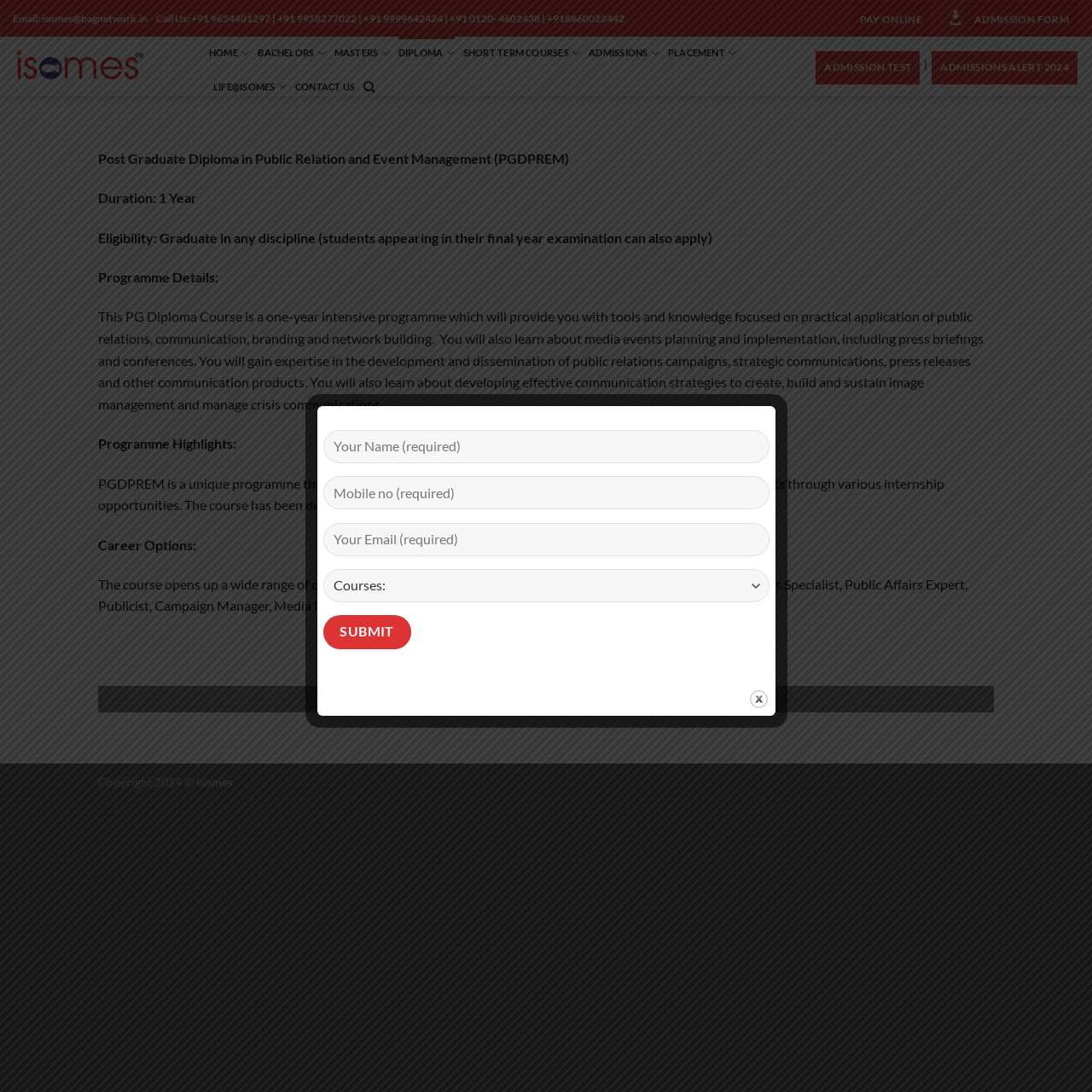Given the webpage screenshot and the description, determine the bounding box coordinates (top-left x, top-left y, bottom-right x, bottom-right y) that define the location of the UI element matching this description: Pay Online

[0.779, 0.003, 0.852, 0.033]